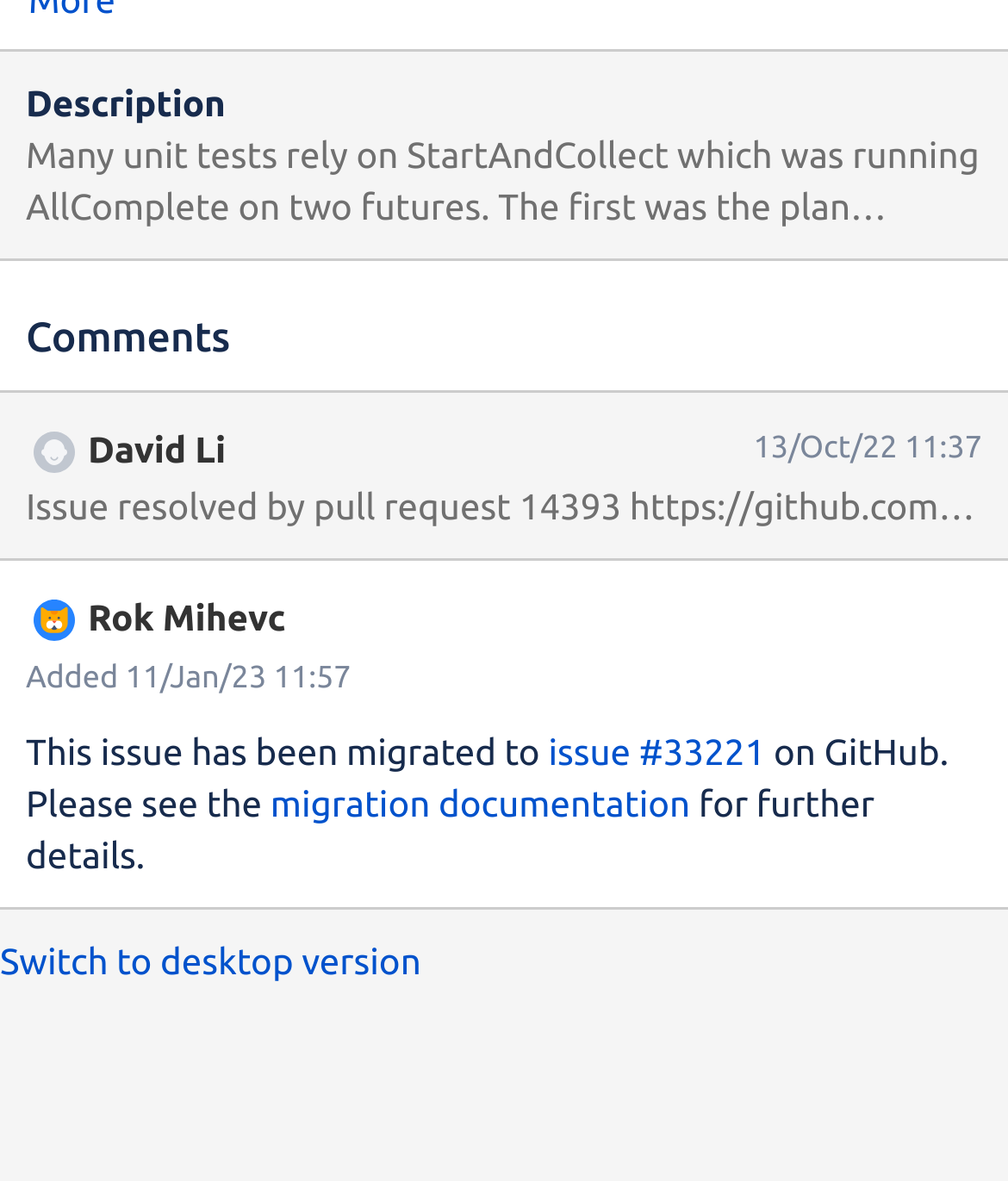Using the description "issue #33221", locate and provide the bounding box of the UI element.

[0.544, 0.617, 0.759, 0.652]